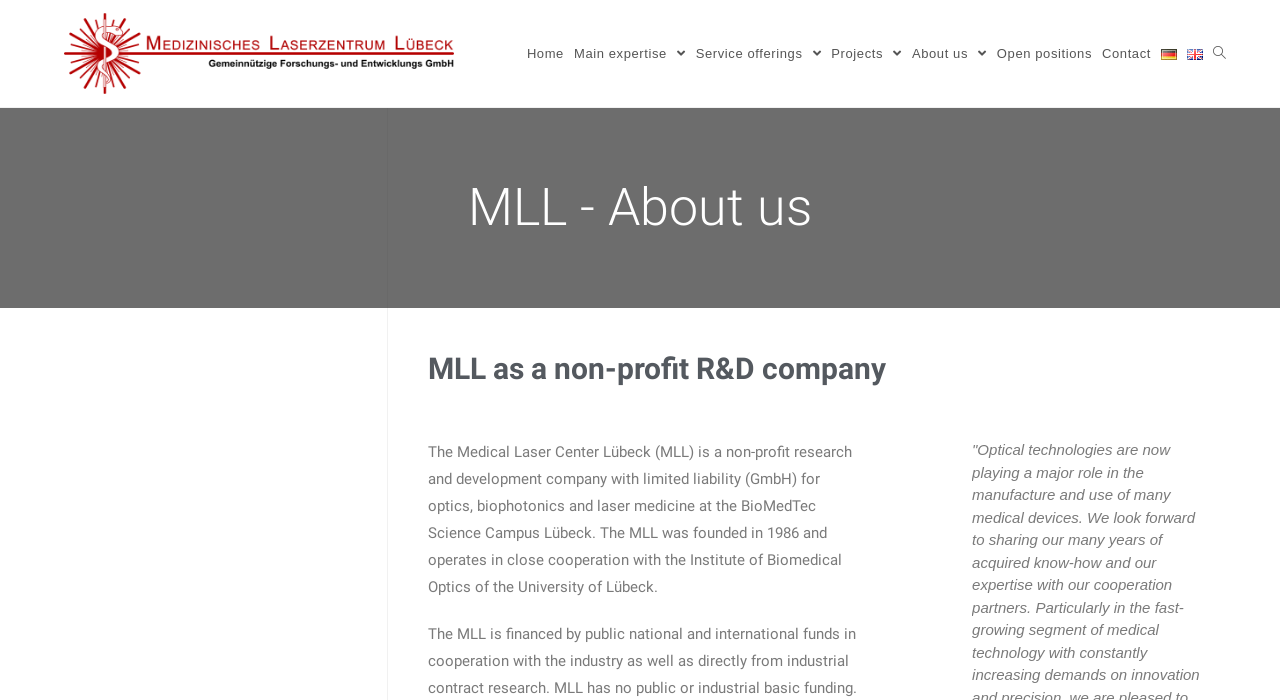Provide the bounding box coordinates for the area that should be clicked to complete the instruction: "View the Open positions page".

[0.775, 0.0, 0.857, 0.153]